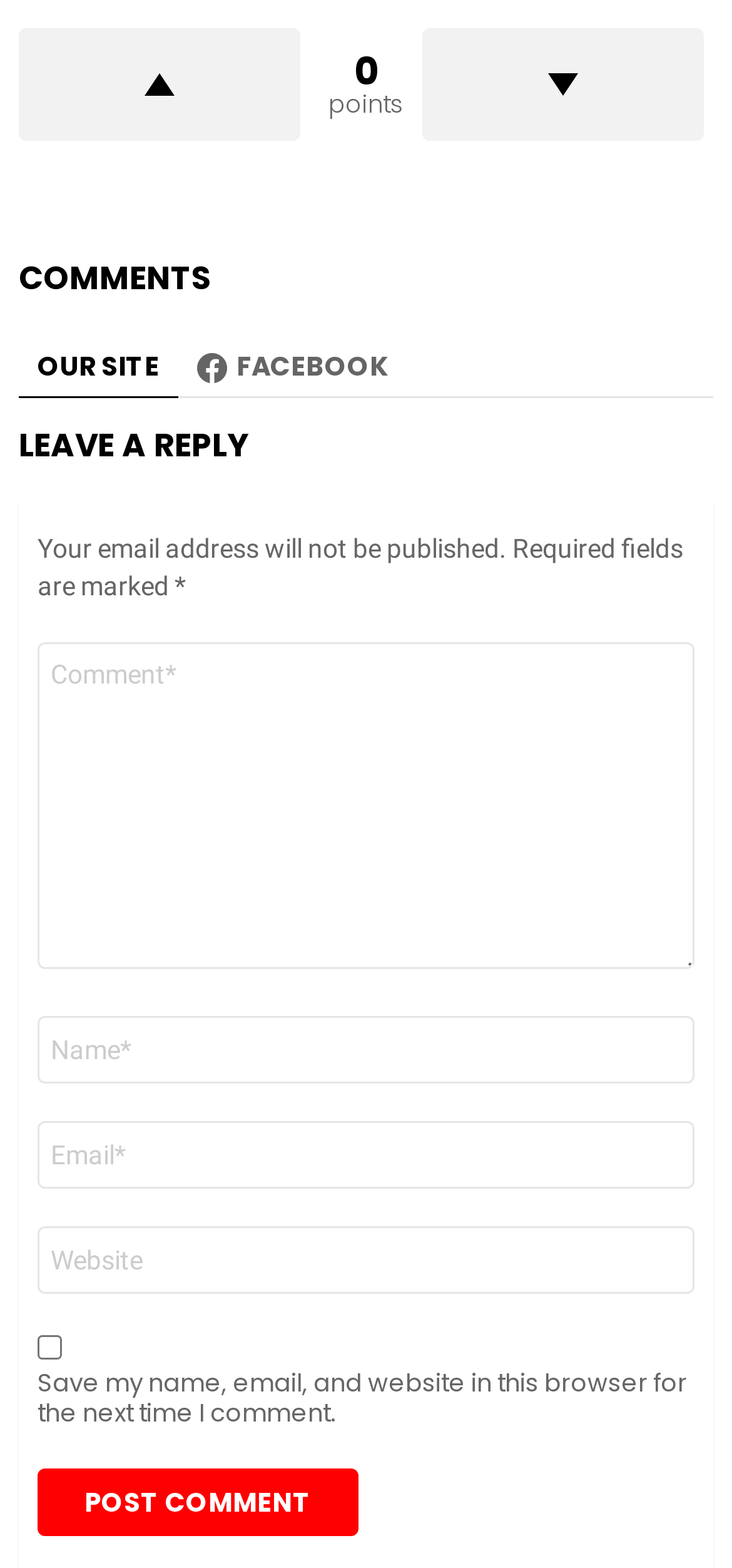Please specify the bounding box coordinates of the region to click in order to perform the following instruction: "Leave a reply".

[0.026, 0.272, 0.974, 0.296]